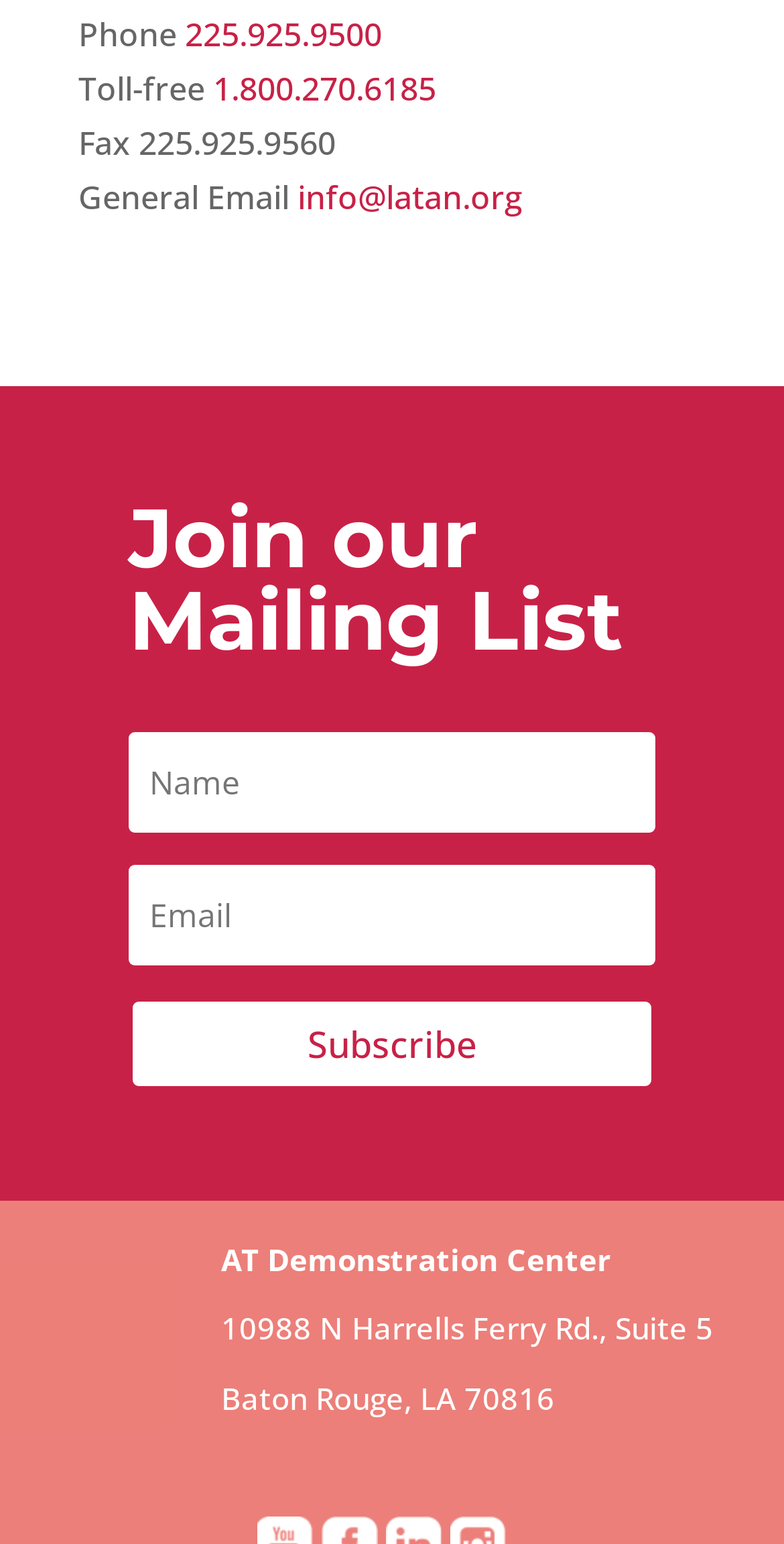With reference to the image, please provide a detailed answer to the following question: What is the address of the AT Demonstration Center?

The address of the AT Demonstration Center can be found in the bottom section of the webpage, which is a link element containing the address information.